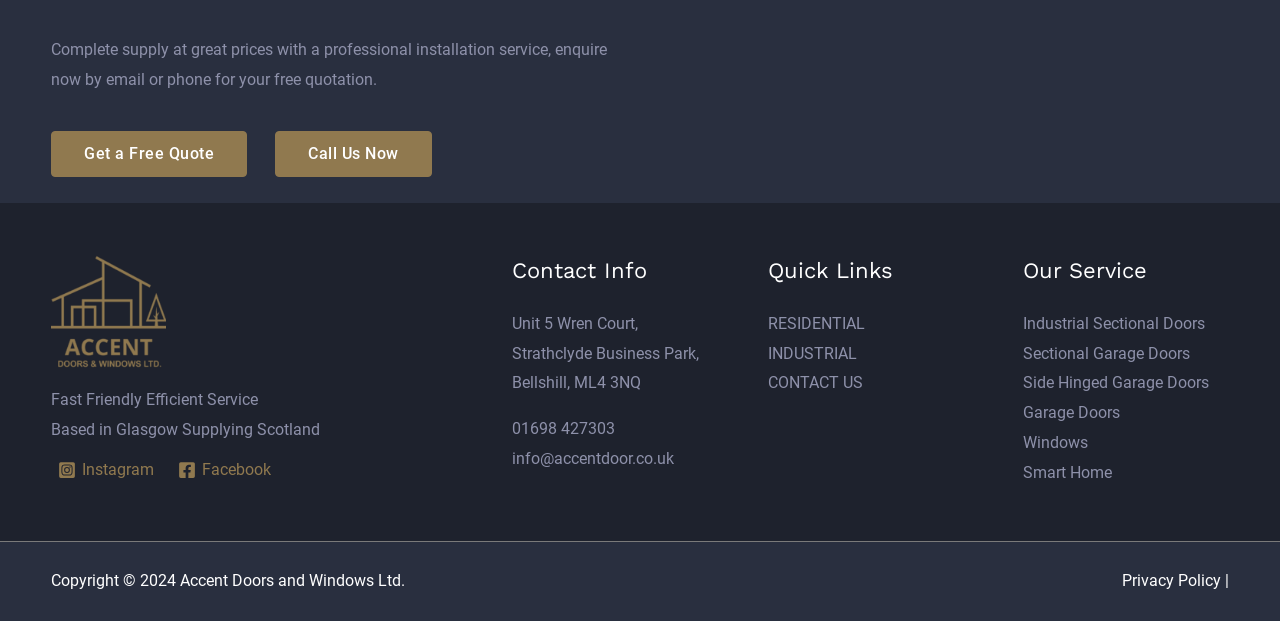Please reply with a single word or brief phrase to the question: 
What is the company's contact phone number?

01698 427303